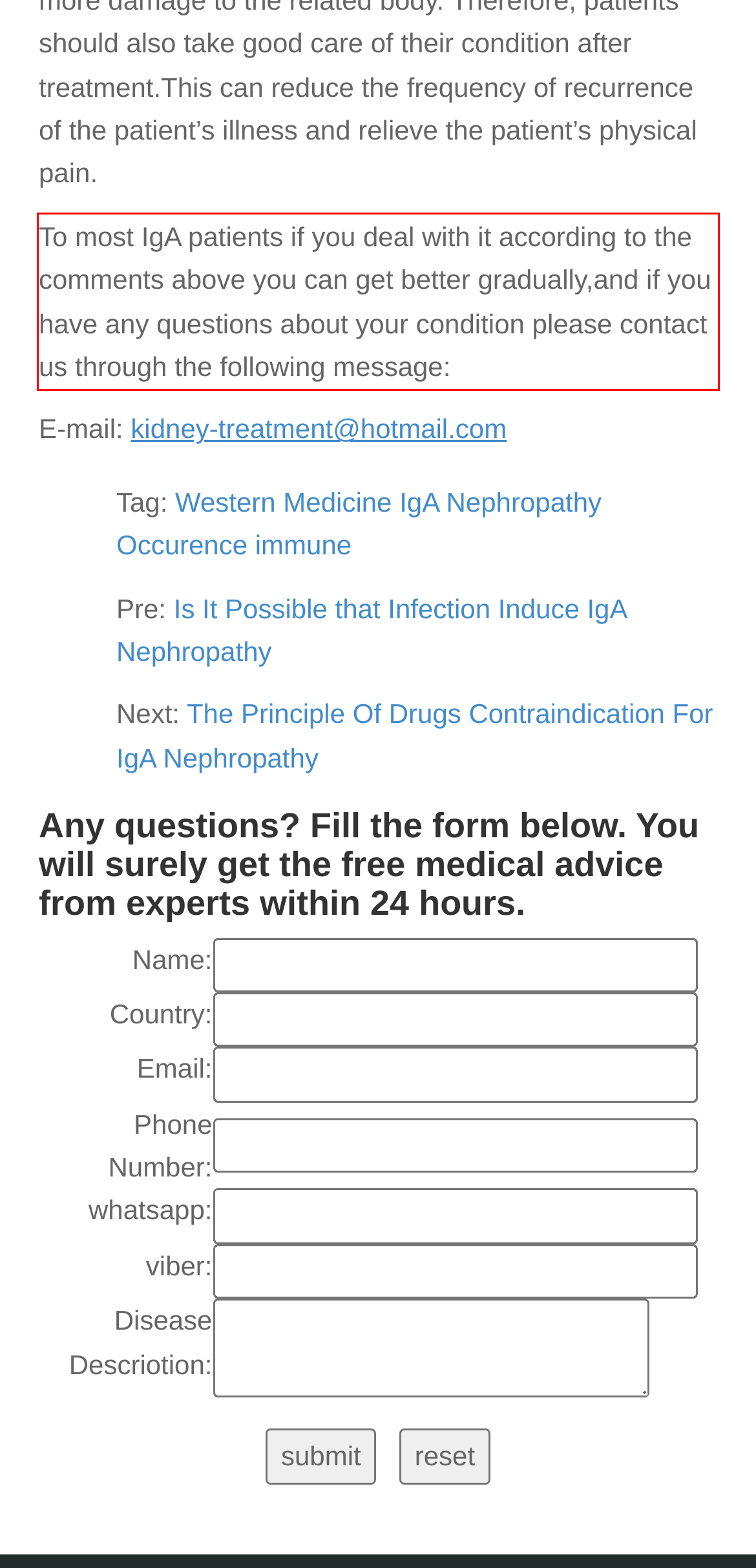Please analyze the provided webpage screenshot and perform OCR to extract the text content from the red rectangle bounding box.

To most IgA patients if you deal with it according to the comments above you can get better gradually,and if you have any questions about your condition please contact us through the following message: